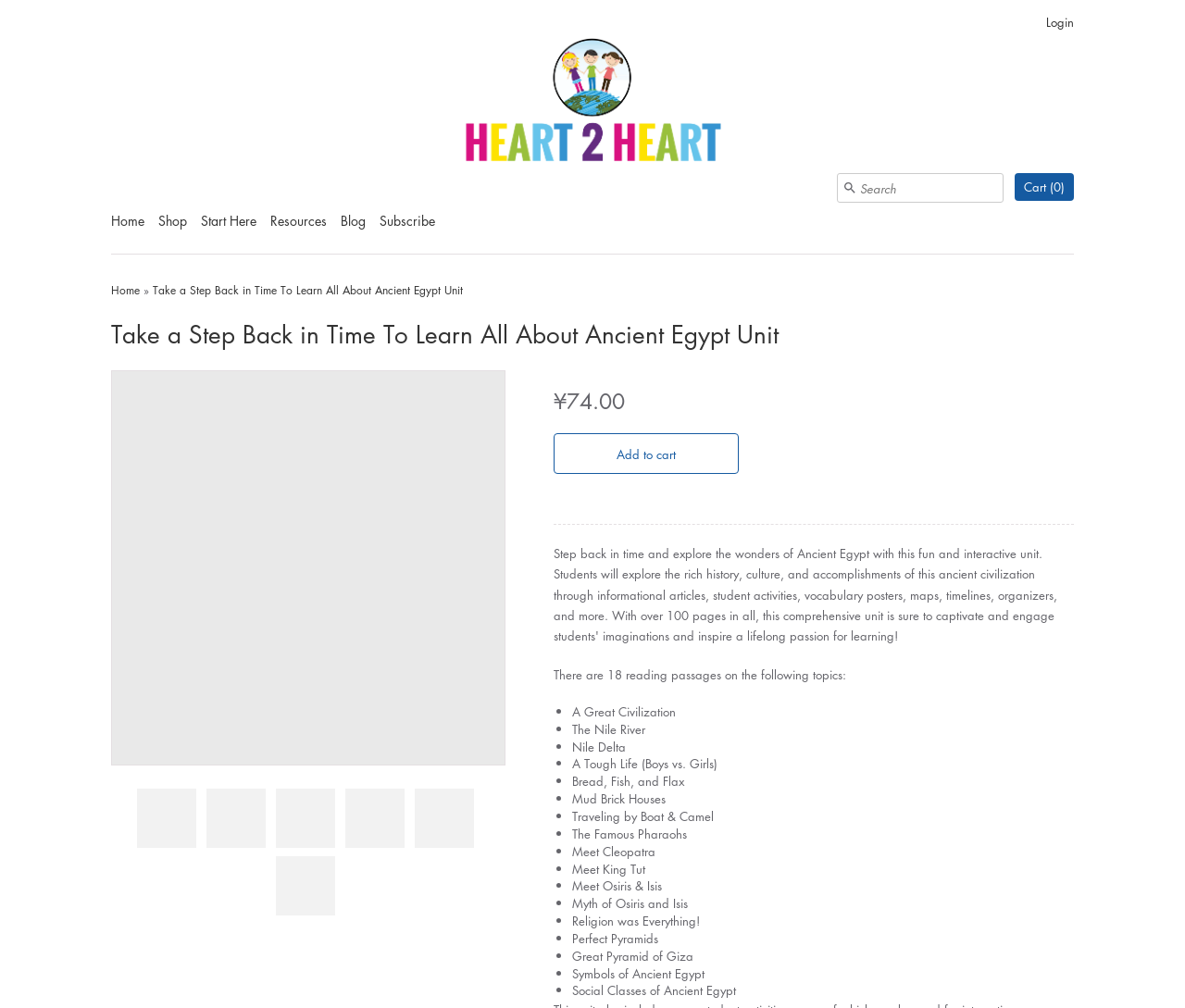What is the topic of the 5th reading passage?
Provide an in-depth and detailed answer to the question.

I found the answer by looking at the ListMarker and StaticText elements that describe the topics of the reading passages. The 5th topic is 'A Tough Life (Boys vs. Girls)'.